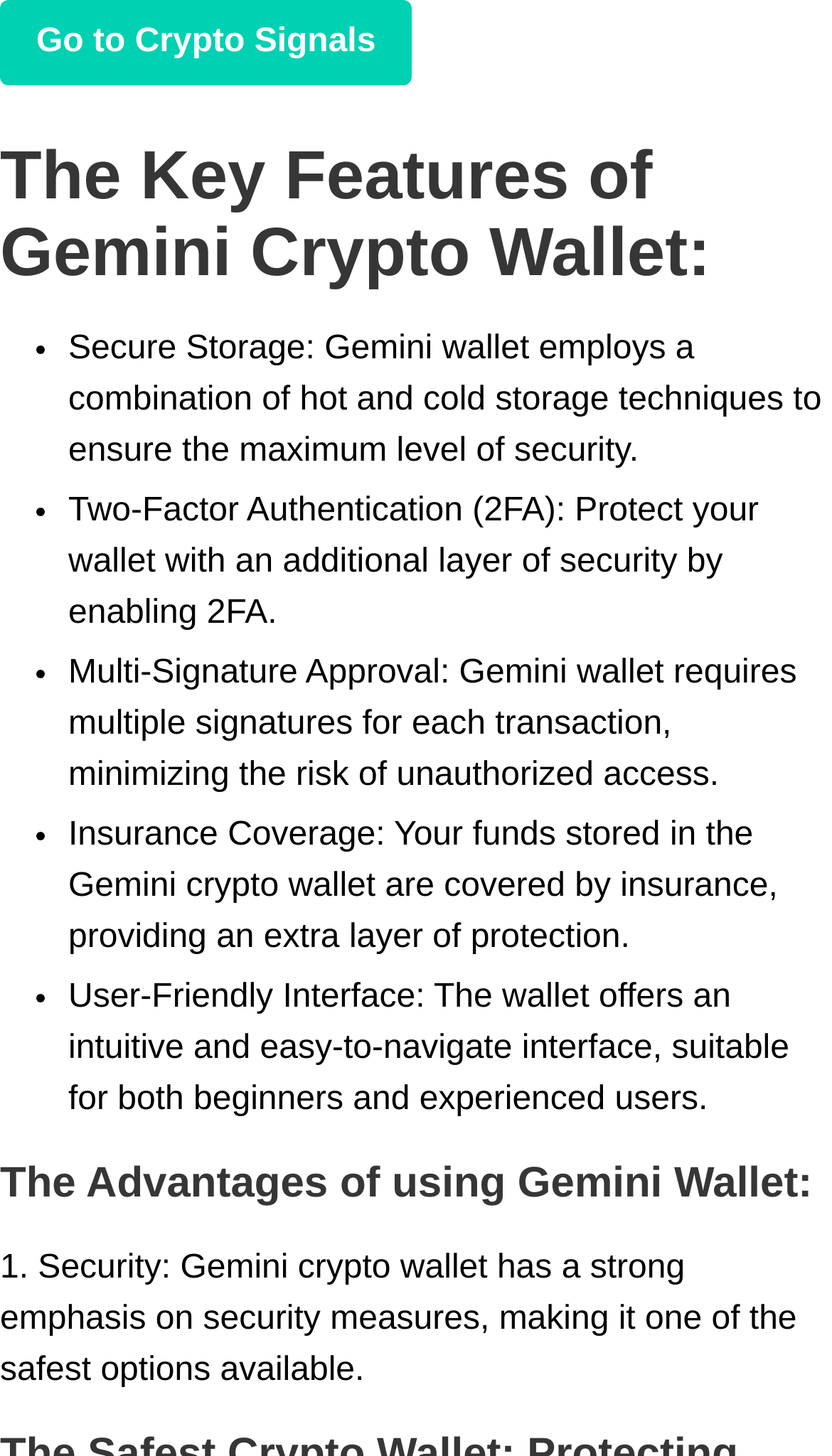How many security features are listed?
Provide a one-word or short-phrase answer based on the image.

5